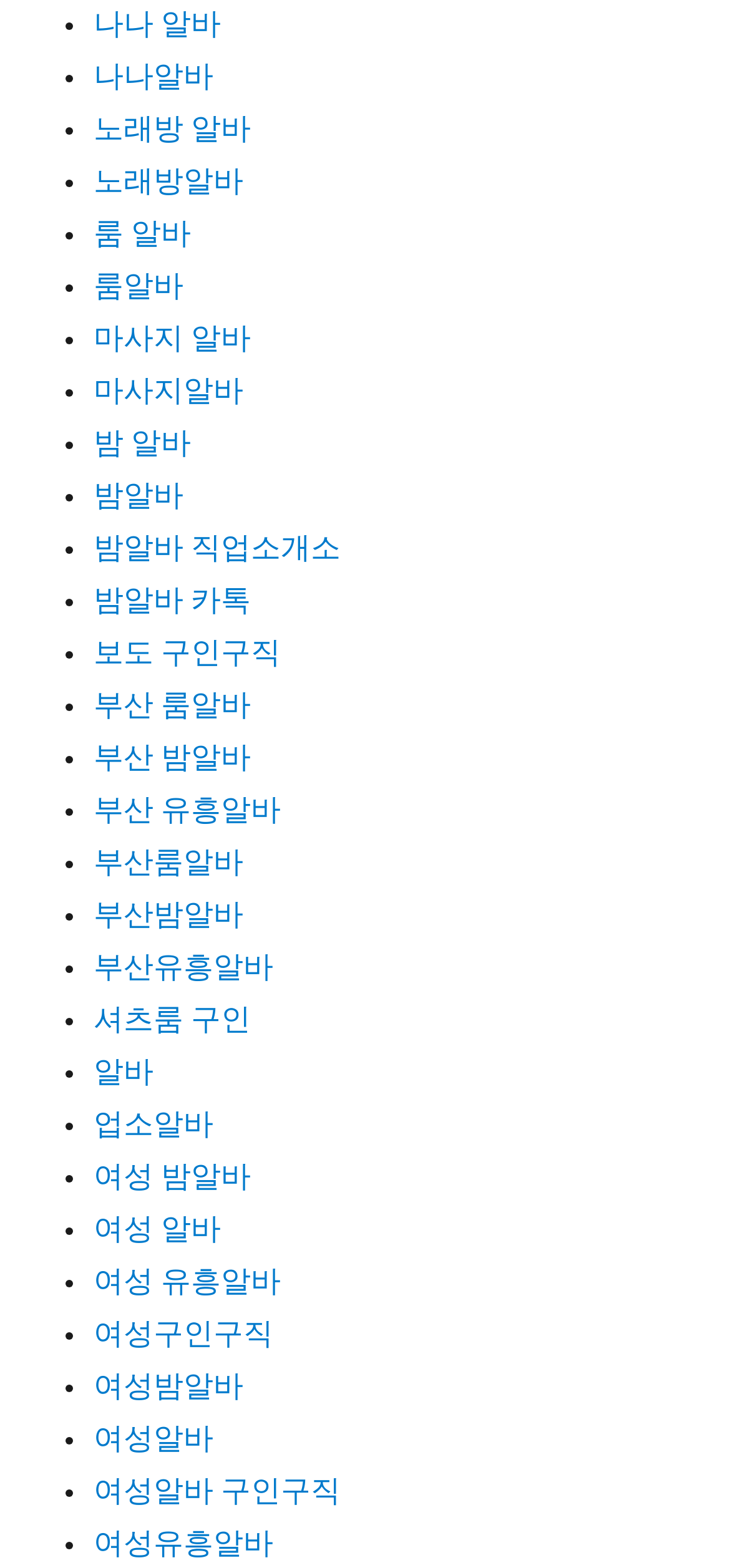Indicate the bounding box coordinates of the element that must be clicked to execute the instruction: "View citation in BIBTEX format". The coordinates should be given as four float numbers between 0 and 1, i.e., [left, top, right, bottom].

None